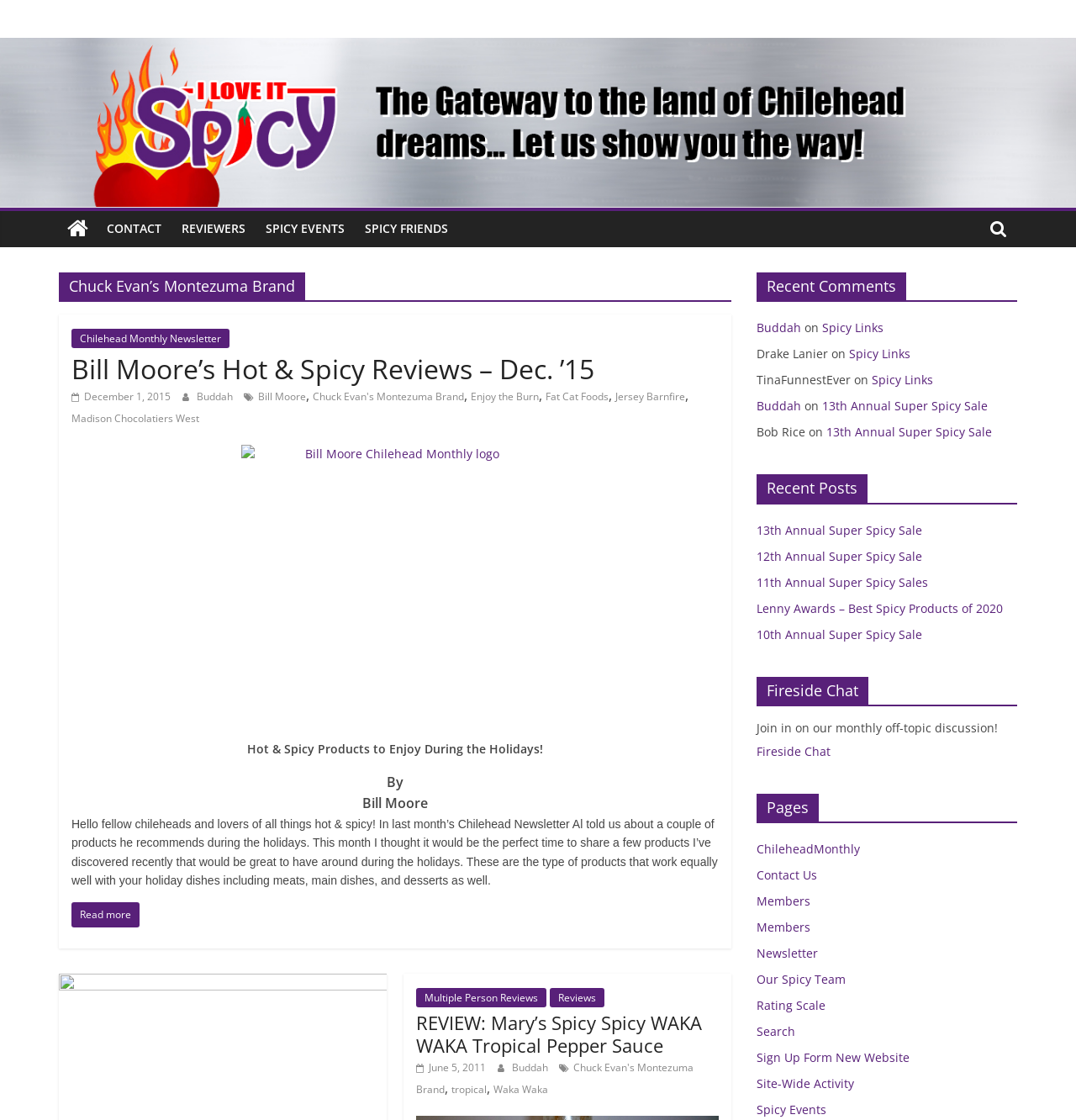What is the name of the brand?
Based on the visual, give a brief answer using one word or a short phrase.

Chuck Evan's Montezuma Brand